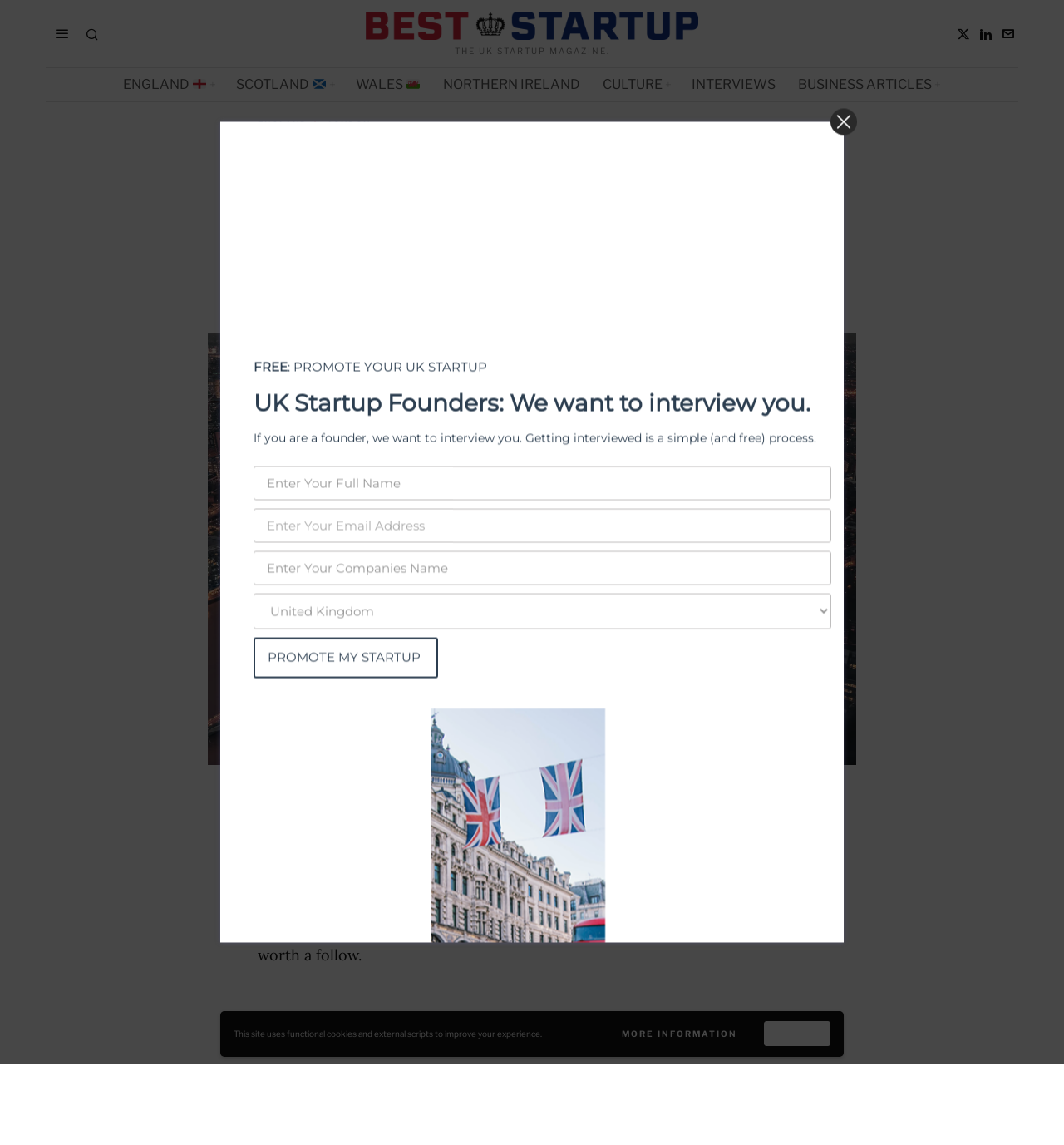Determine which piece of text is the heading of the webpage and provide it.

London’s Best Hospital Companies – To Work For and Buy From